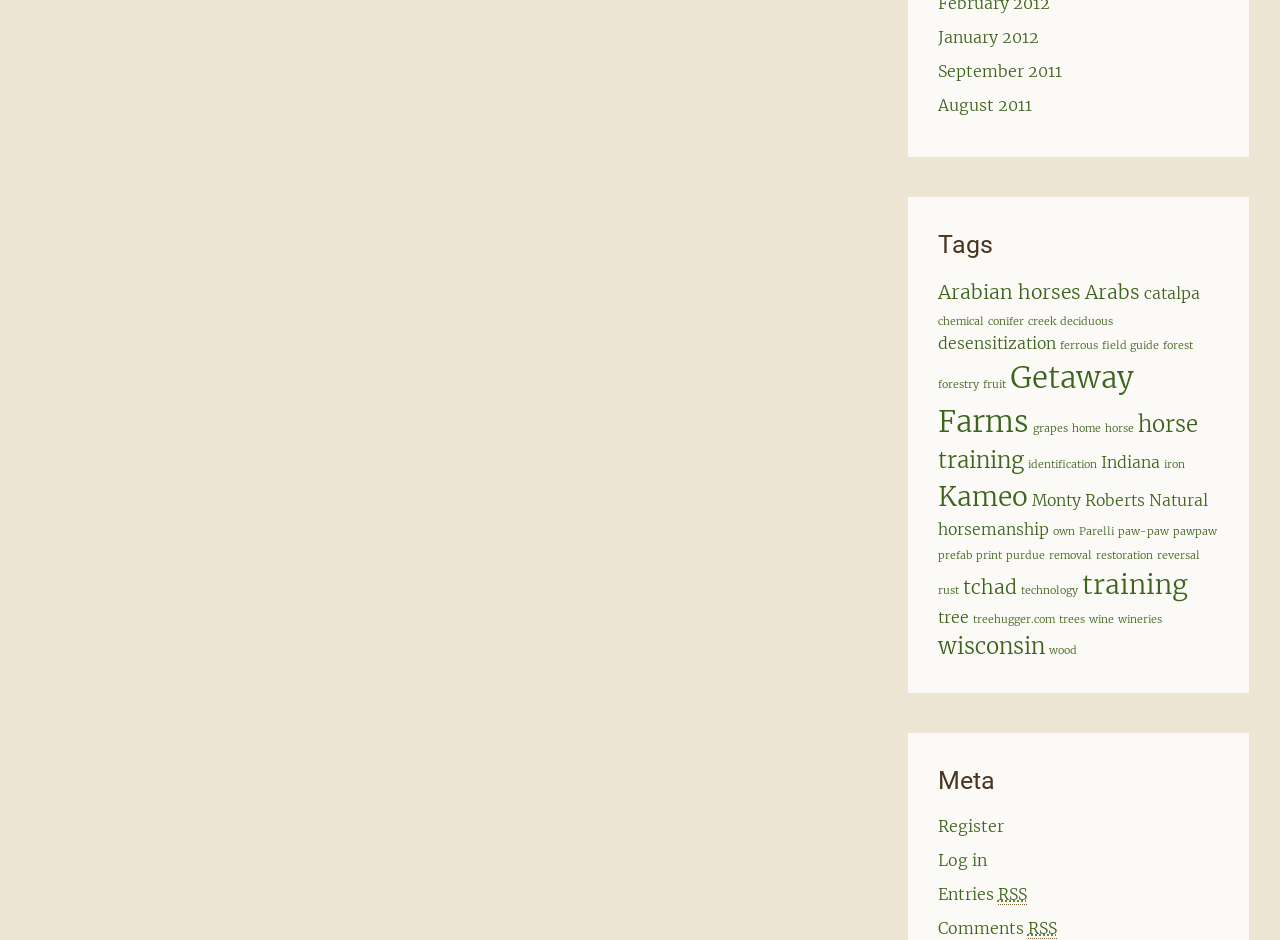Find the bounding box coordinates of the element you need to click on to perform this action: 'Subscribe to 'Entries RSS''. The coordinates should be represented by four float values between 0 and 1, in the format [left, top, right, bottom].

[0.733, 0.94, 0.802, 0.963]